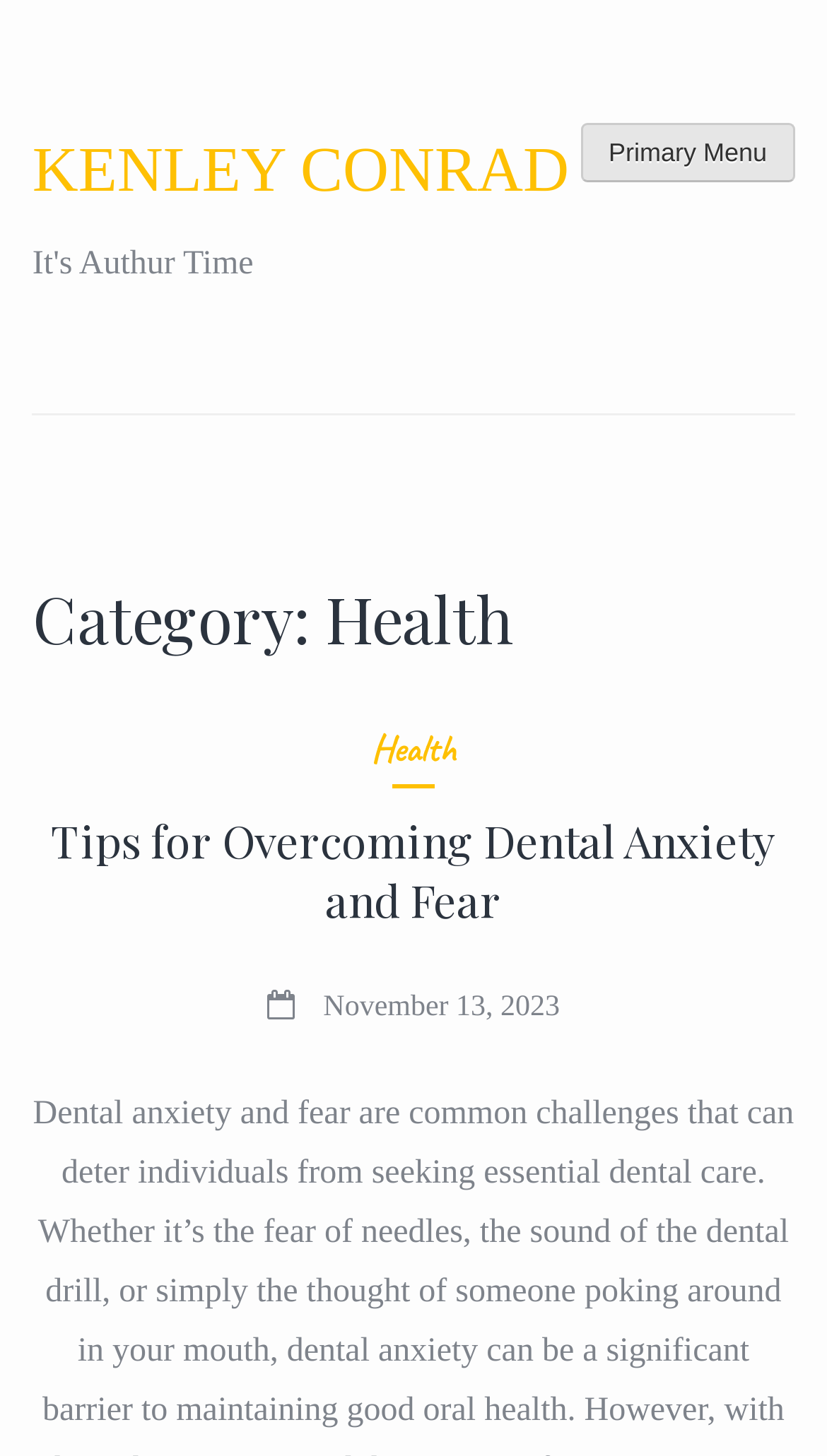Please find the bounding box coordinates in the format (top-left x, top-left y, bottom-right x, bottom-right y) for the given element description. Ensure the coordinates are floating point numbers between 0 and 1. Description: Health

[0.449, 0.498, 0.551, 0.53]